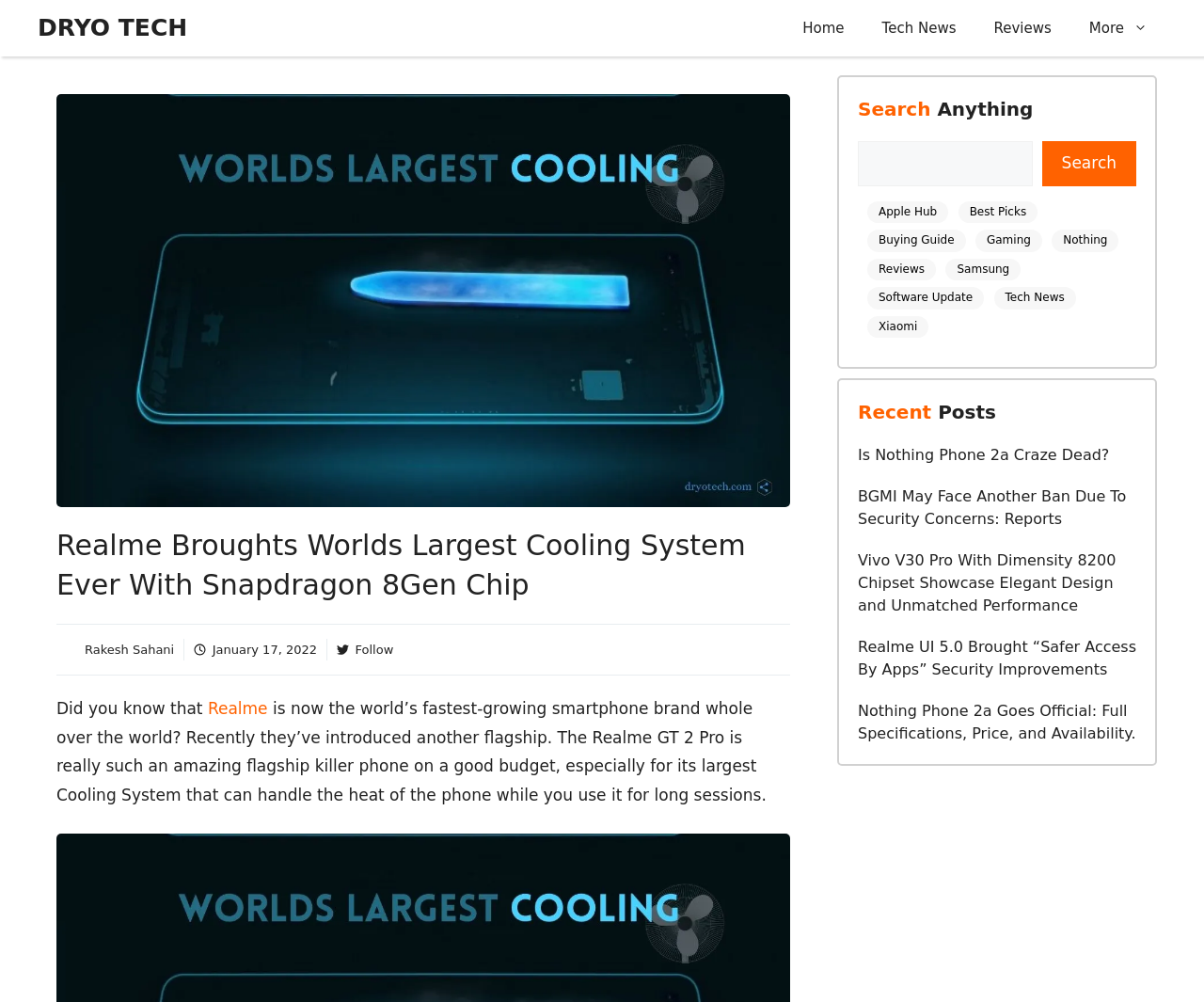Pinpoint the bounding box coordinates of the clickable area necessary to execute the following instruction: "Read the article by Rakesh Sahani". The coordinates should be given as four float numbers between 0 and 1, namely [left, top, right, bottom].

[0.07, 0.641, 0.145, 0.655]